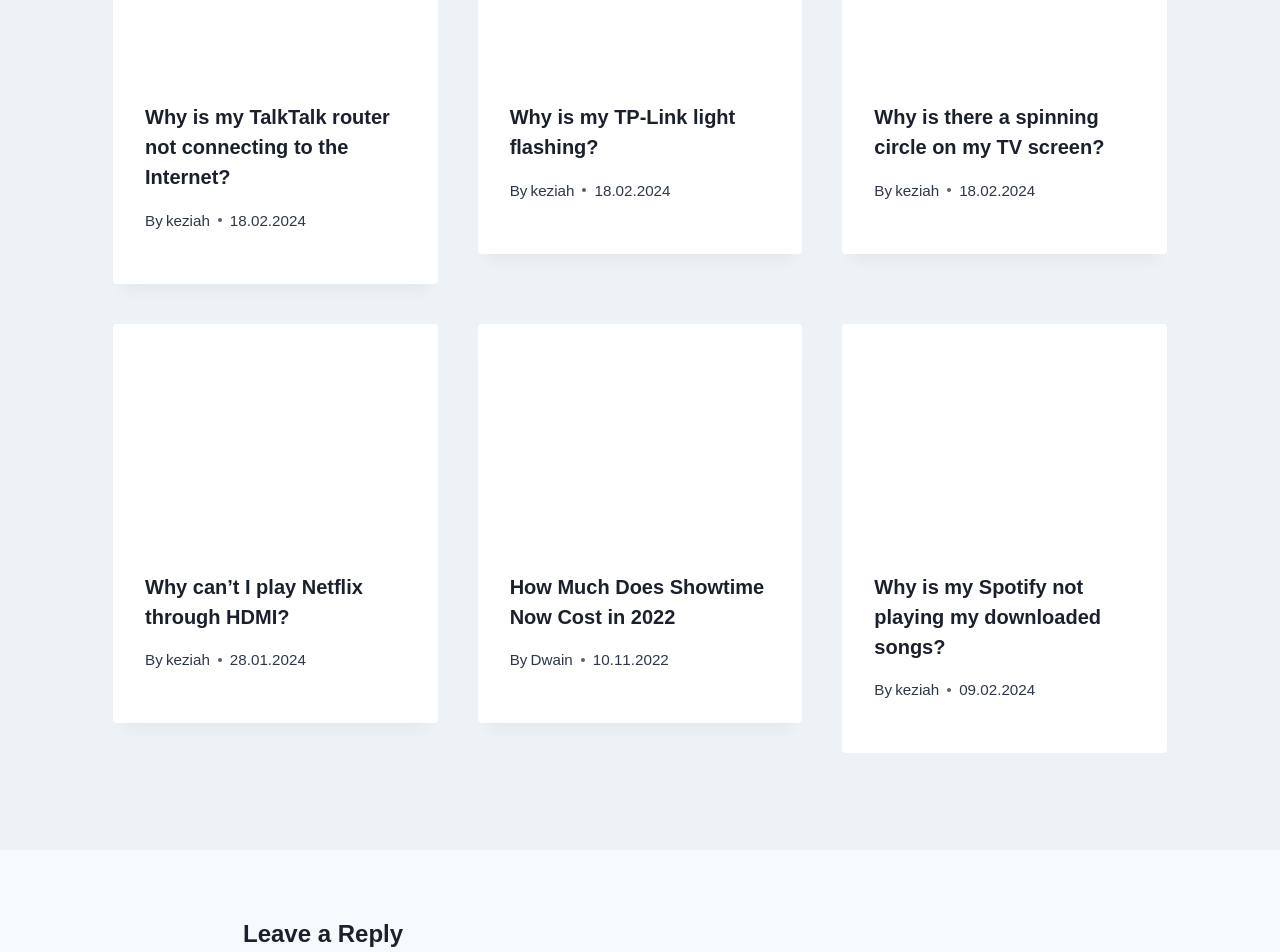What is the date of the third article?
Please respond to the question thoroughly and include all relevant details.

The date of the third article 'Why is my Spotify not playing my downloaded songs?' is 09.02.2024, as indicated by the time element.